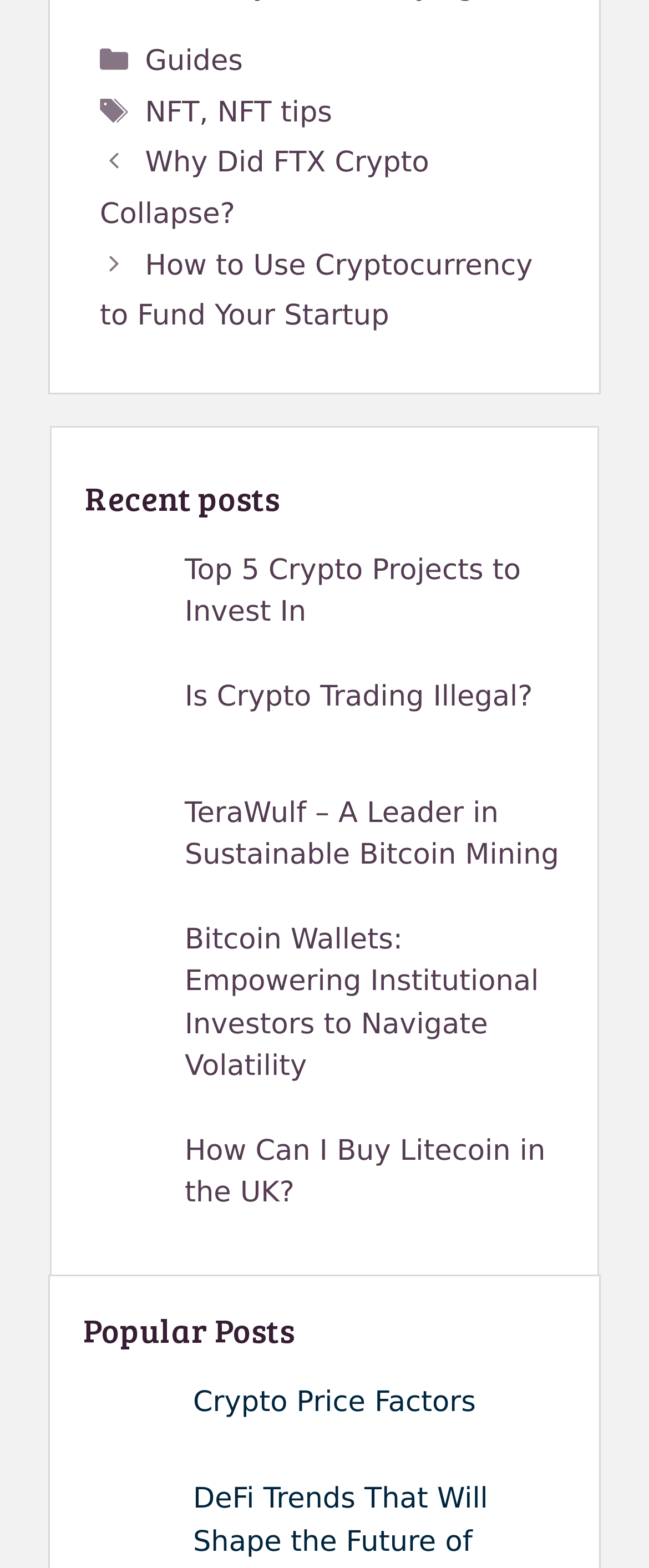Find the bounding box coordinates for the HTML element described in this sentence: "Is Crypto Trading Illegal?". Provide the coordinates as four float numbers between 0 and 1, in the format [left, top, right, bottom].

[0.285, 0.434, 0.821, 0.455]